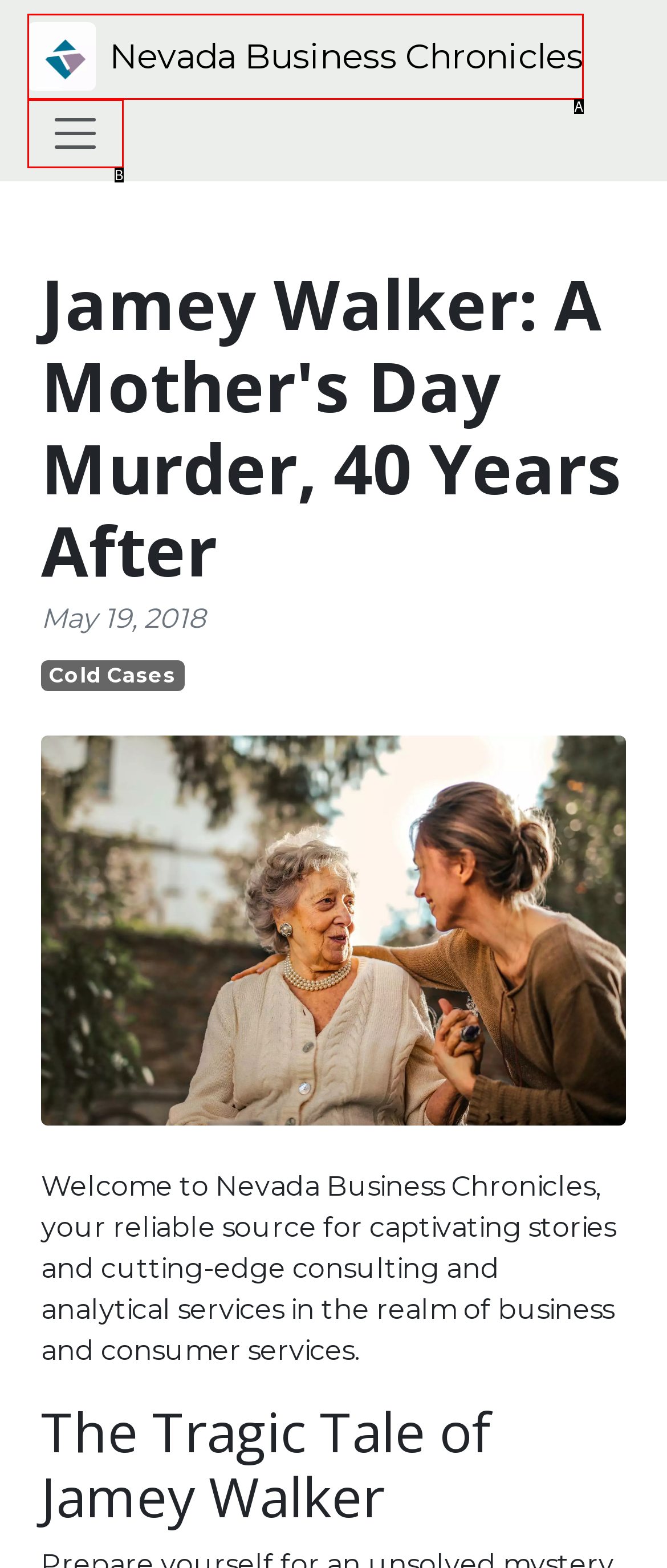Given the description: Nevada Business Chronicles, identify the matching option. Answer with the corresponding letter.

A